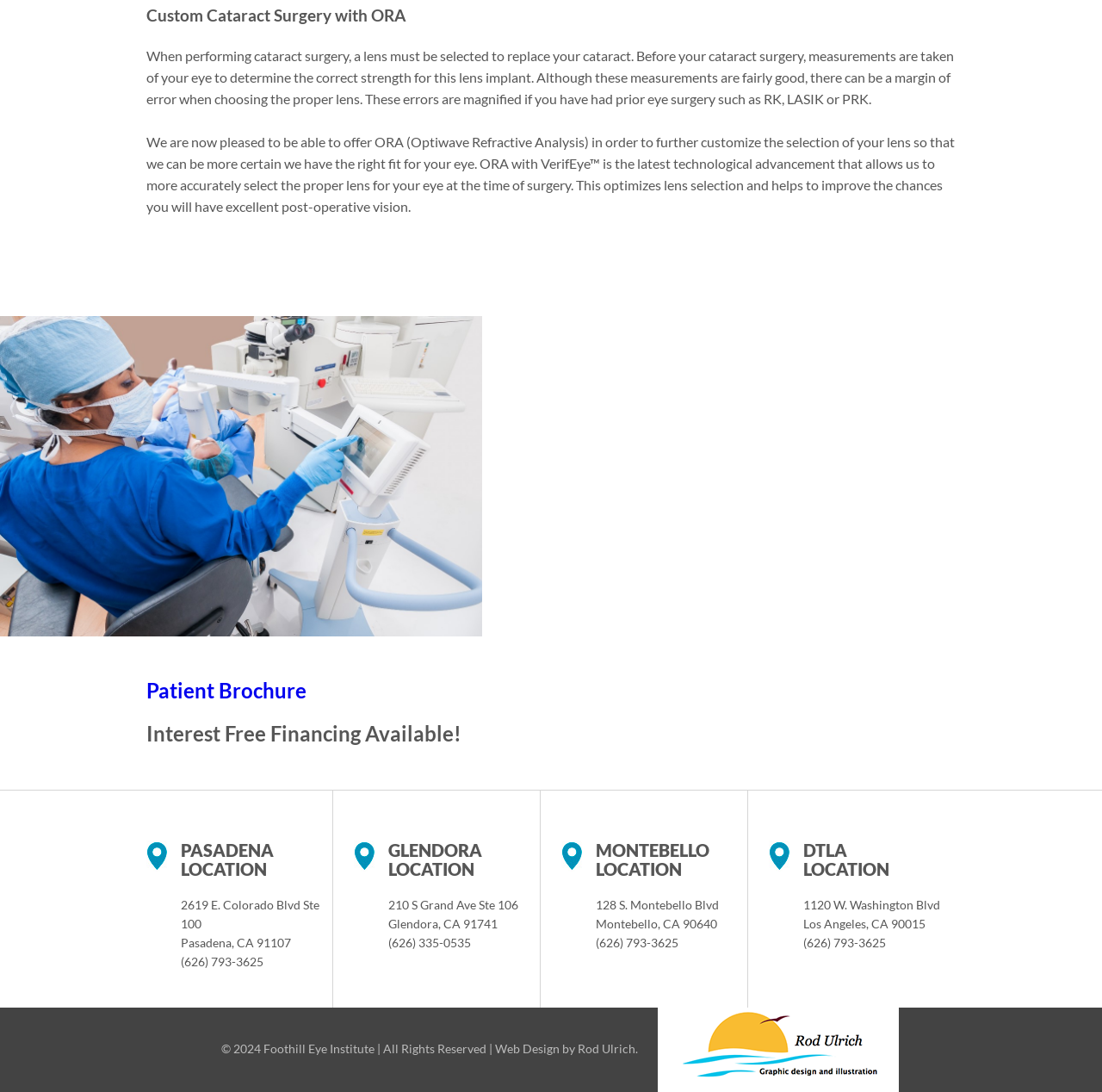Specify the bounding box coordinates (top-left x, top-left y, bottom-right x, bottom-right y) of the UI element in the screenshot that matches this description: Patient Brochure

[0.133, 0.621, 0.867, 0.645]